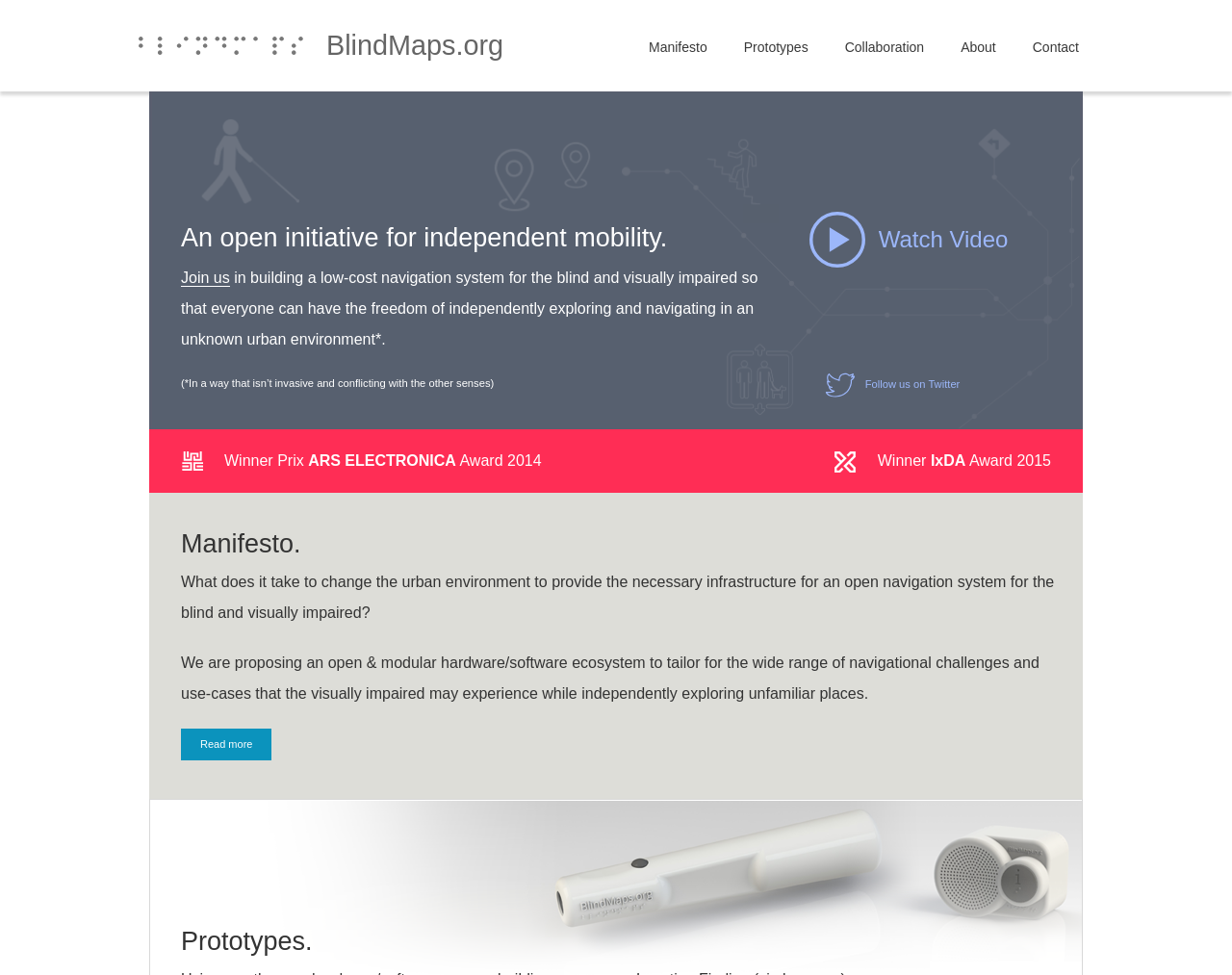Given the description: "Read more", determine the bounding box coordinates of the UI element. The coordinates should be formatted as four float numbers between 0 and 1, [left, top, right, bottom].

[0.147, 0.747, 0.221, 0.78]